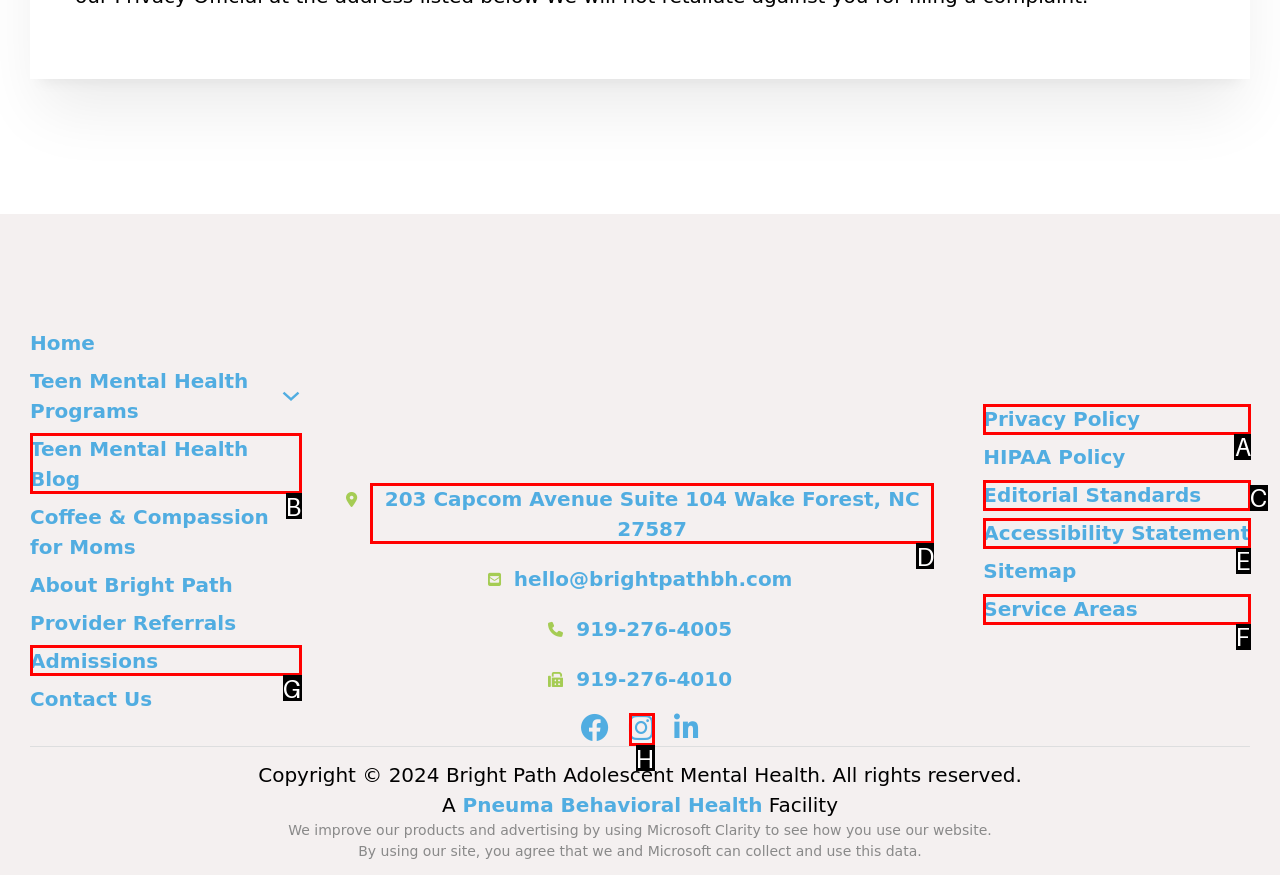From the options shown in the screenshot, tell me which lettered element I need to click to complete the task: Check Privacy Policy.

A